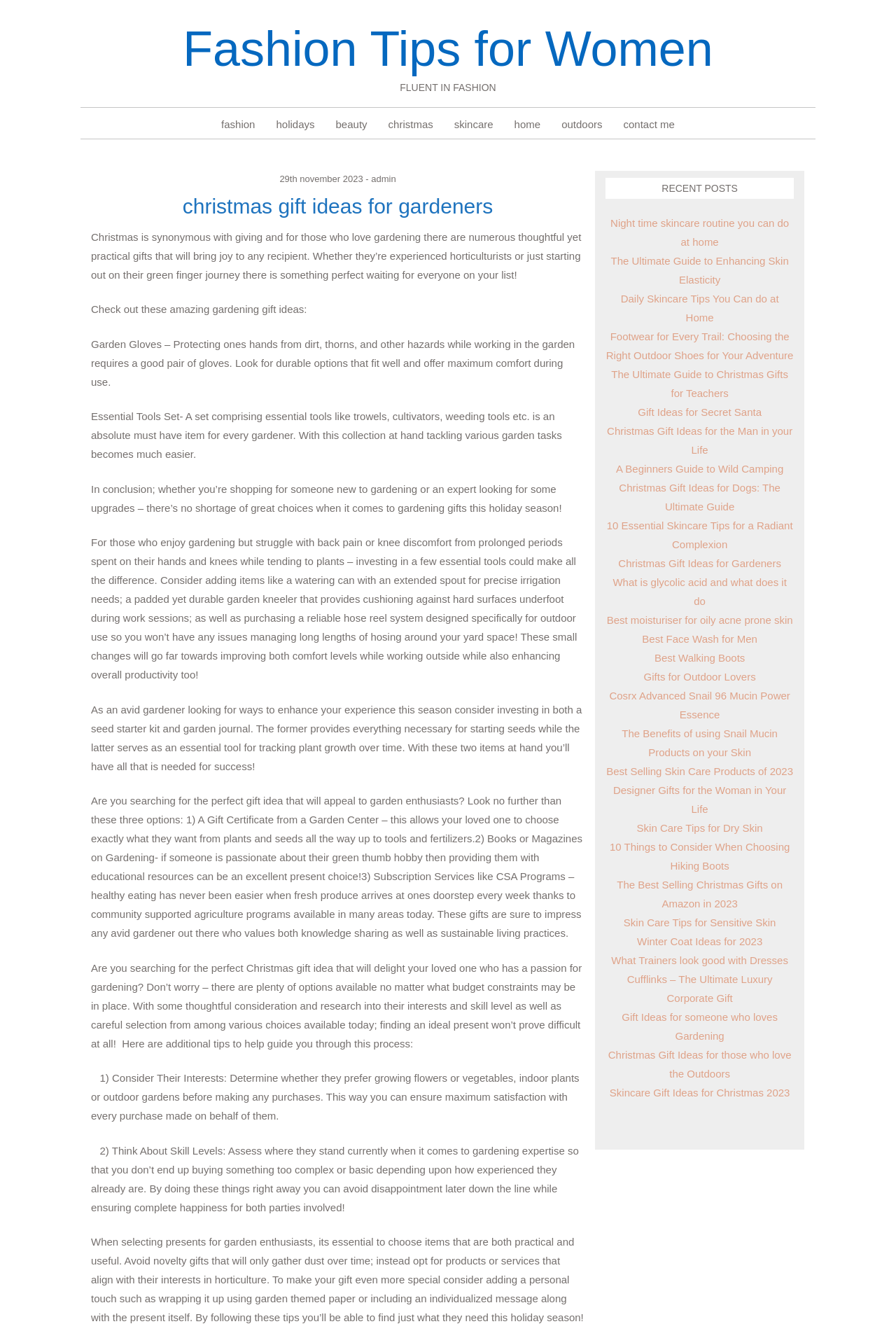Find the bounding box coordinates for the area that must be clicked to perform this action: "click on 'Christmas Gift Ideas for Gardeners' link".

[0.69, 0.419, 0.872, 0.428]